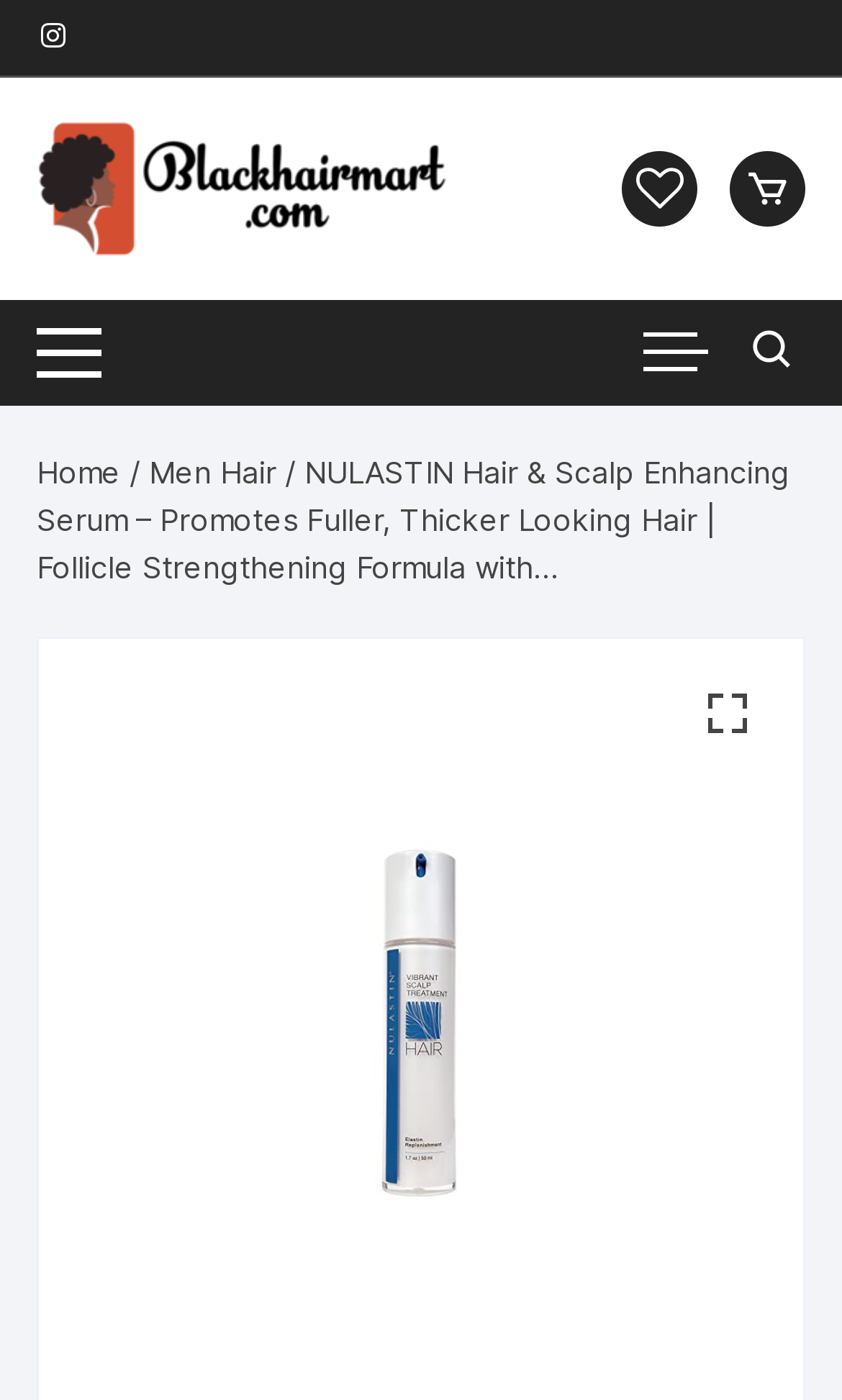What is the purpose of the button with a Unicode character ''?
Refer to the image and provide a one-word or short phrase answer.

Shopping cart